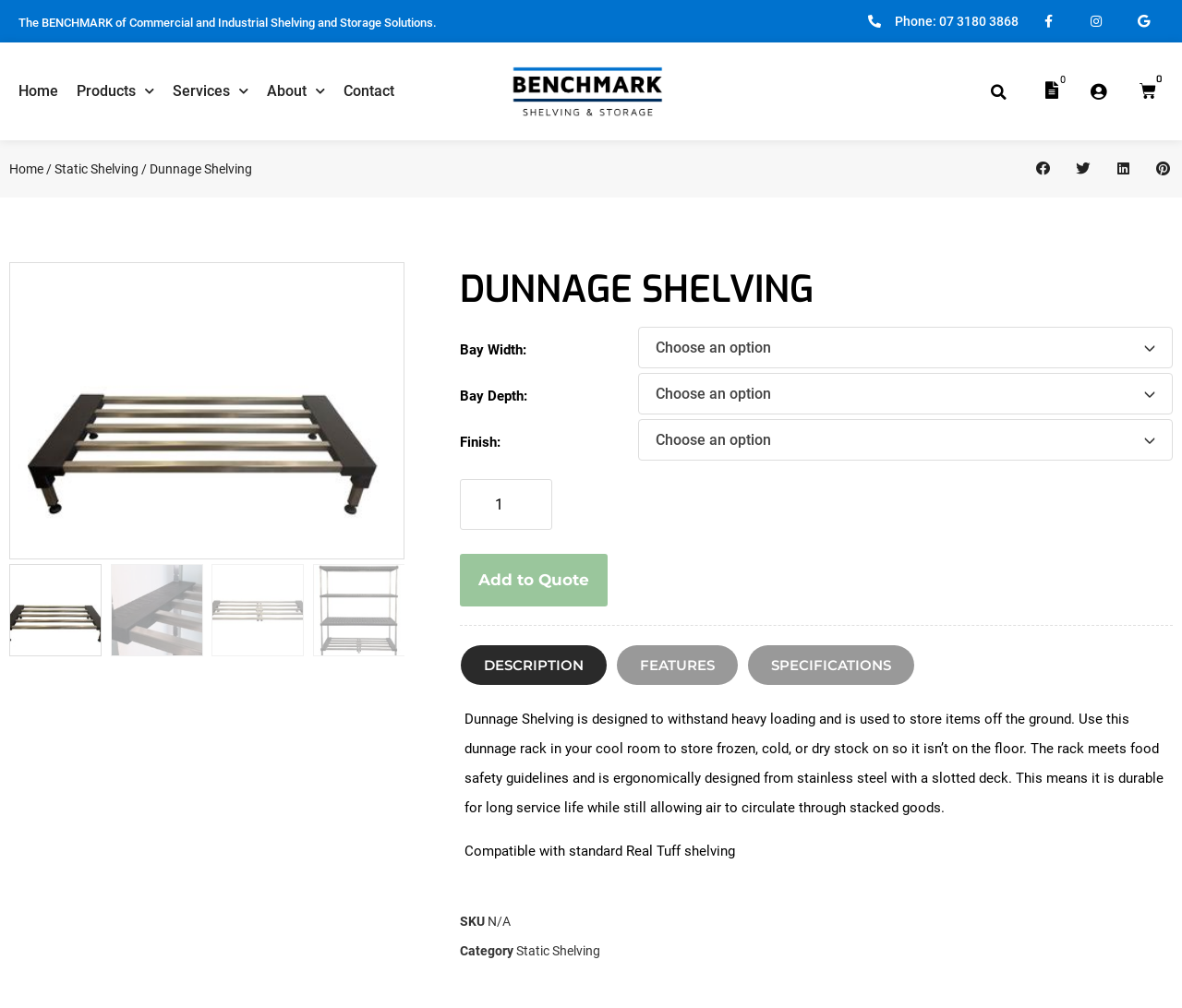What is the purpose of Dunnage Shelving?
Please provide a detailed answer to the question.

I found this information in the description of the Dunnage Shelving product, which says 'Dunnage Shelving is designed to withstand heavy loading and is used to store items off the ground.'